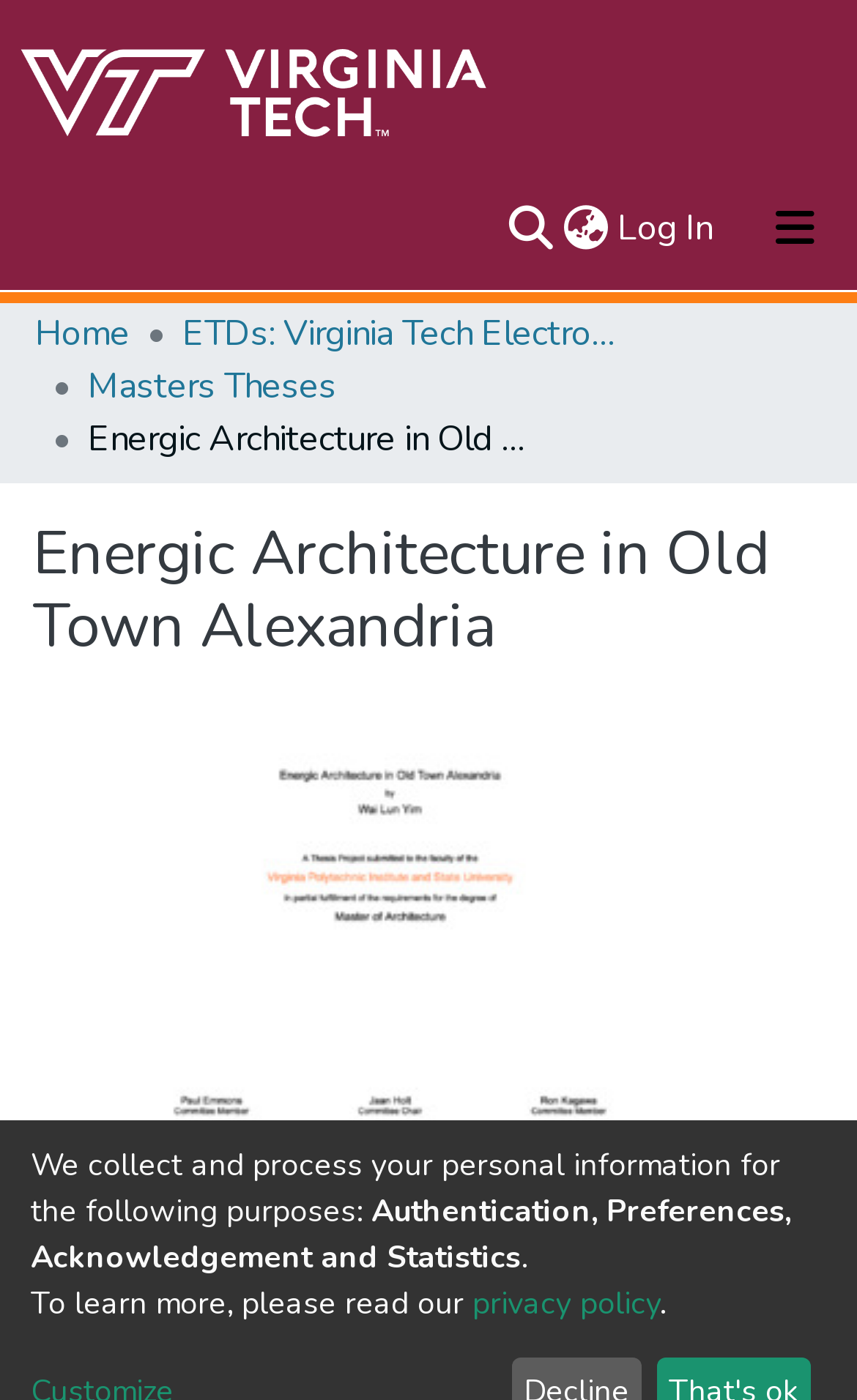Identify the bounding box of the UI element that matches this description: "alt="Repository logo"".

[0.021, 0.025, 0.575, 0.119]